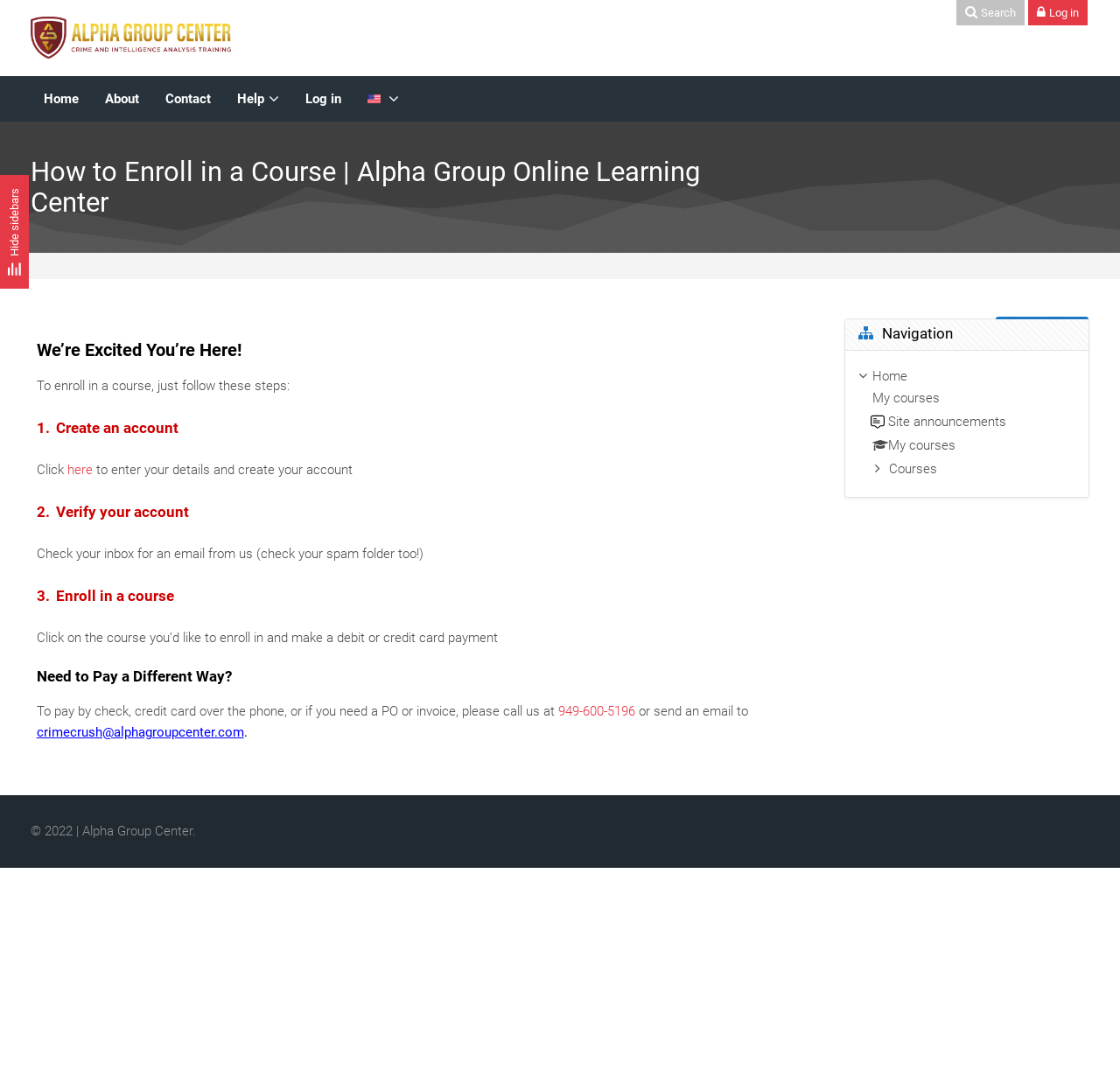Based on what you see in the screenshot, provide a thorough answer to this question: What is the copyright year of the webpage?

I found the answer by looking at the footer of the webpage, where the copyright information is displayed, including the year 2022.